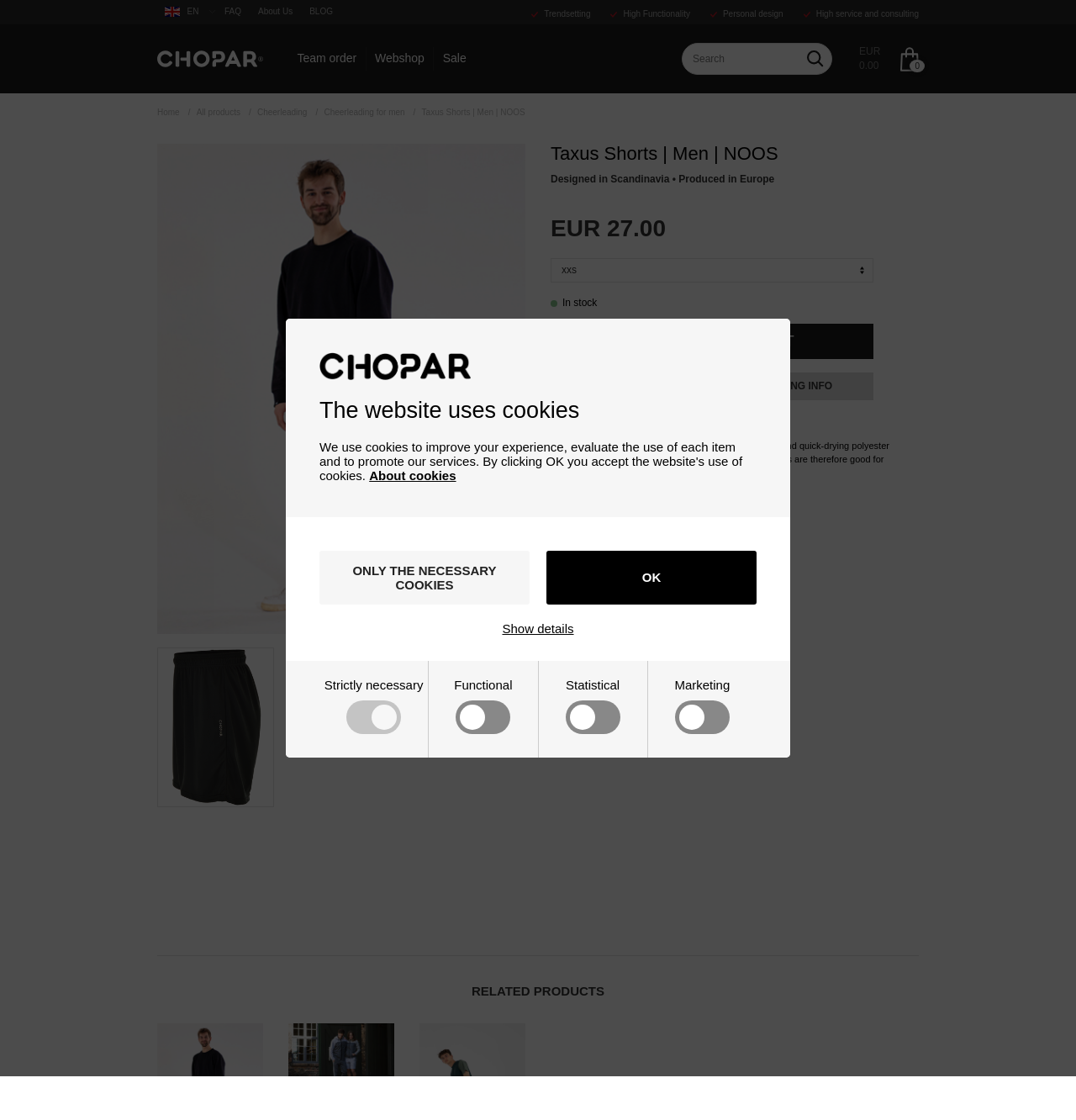Please examine the image and provide a detailed answer to the question: What is the price of the shorts?

I found the answer by looking at the price section of the product page, which displays the price as EUR 27.00.